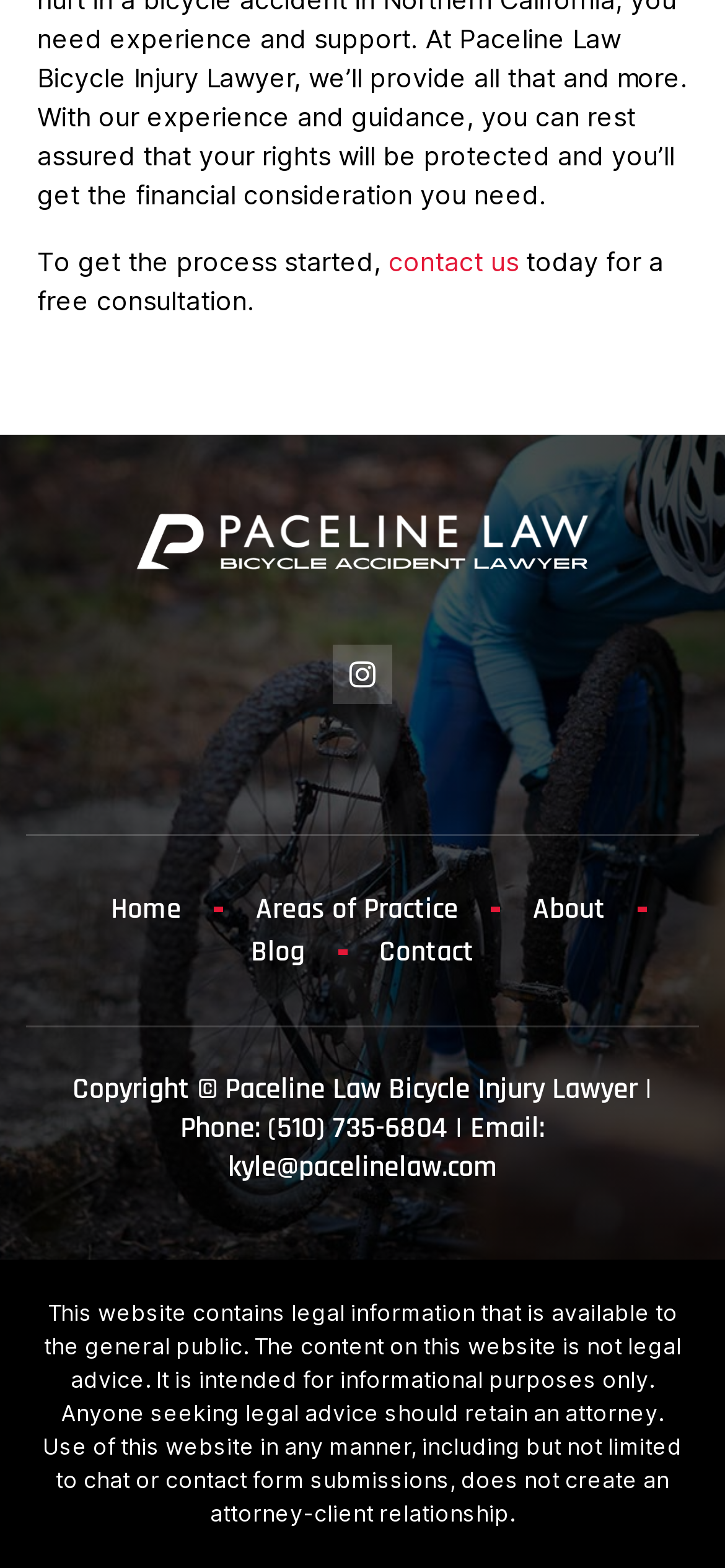Identify the bounding box coordinates of the region that should be clicked to execute the following instruction: "go to the home page".

[0.153, 0.566, 0.25, 0.594]